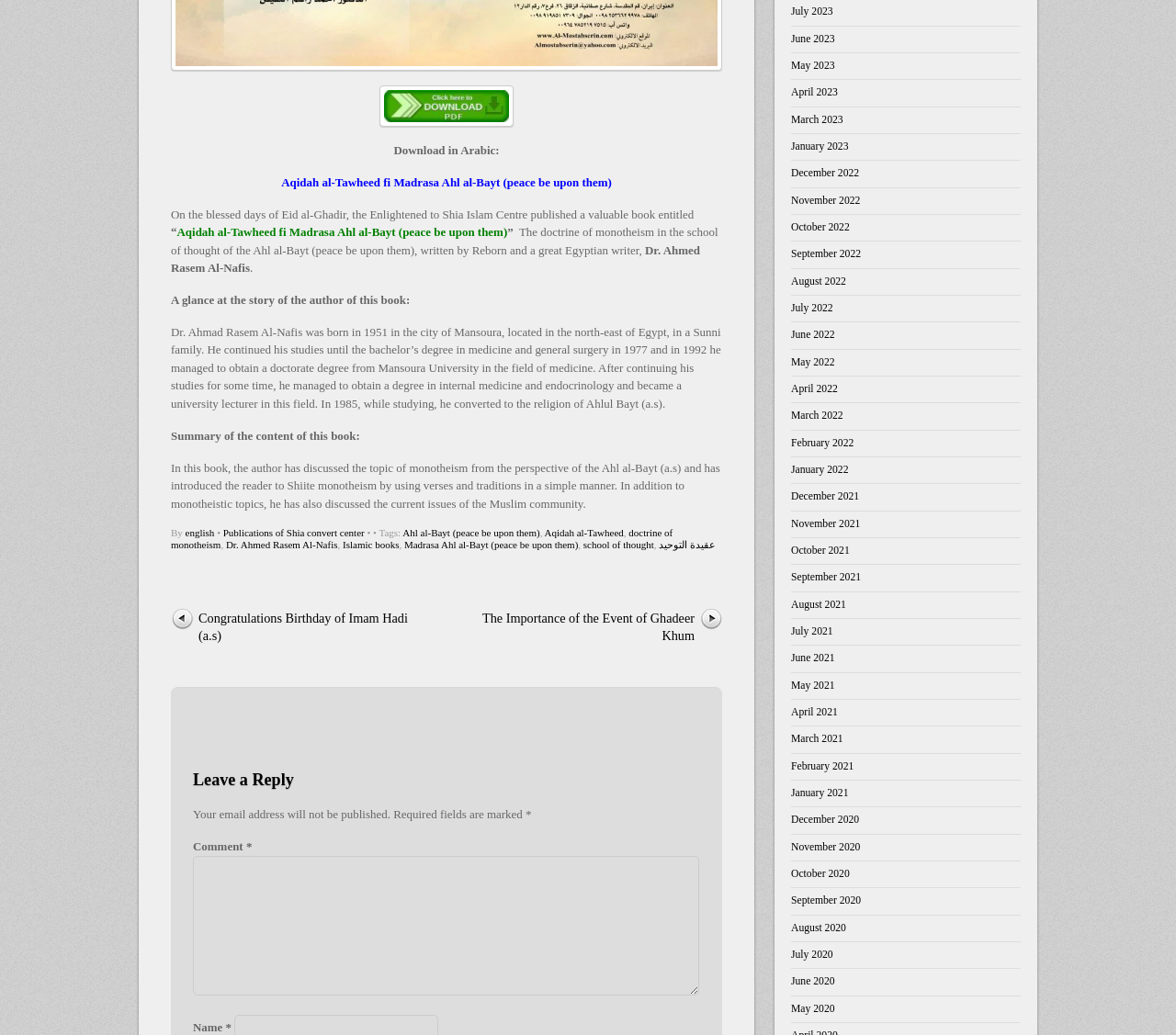Locate the bounding box coordinates of the element that needs to be clicked to carry out the instruction: "Download the book in Arabic". The coordinates should be given as four float numbers ranging from 0 to 1, i.e., [left, top, right, bottom].

[0.335, 0.138, 0.425, 0.152]